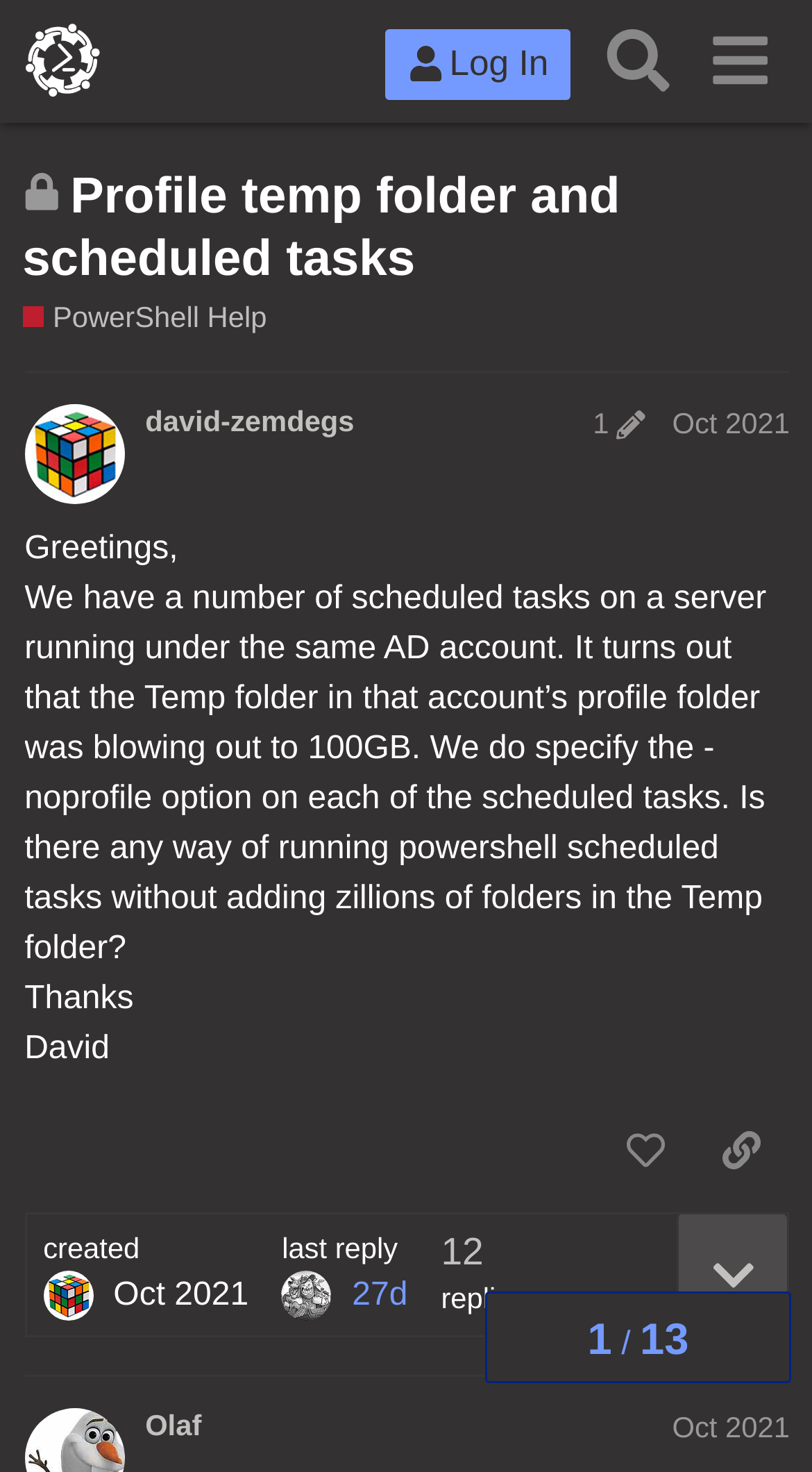Please identify the bounding box coordinates for the region that you need to click to follow this instruction: "learn about Feng Shui Money Corner".

None